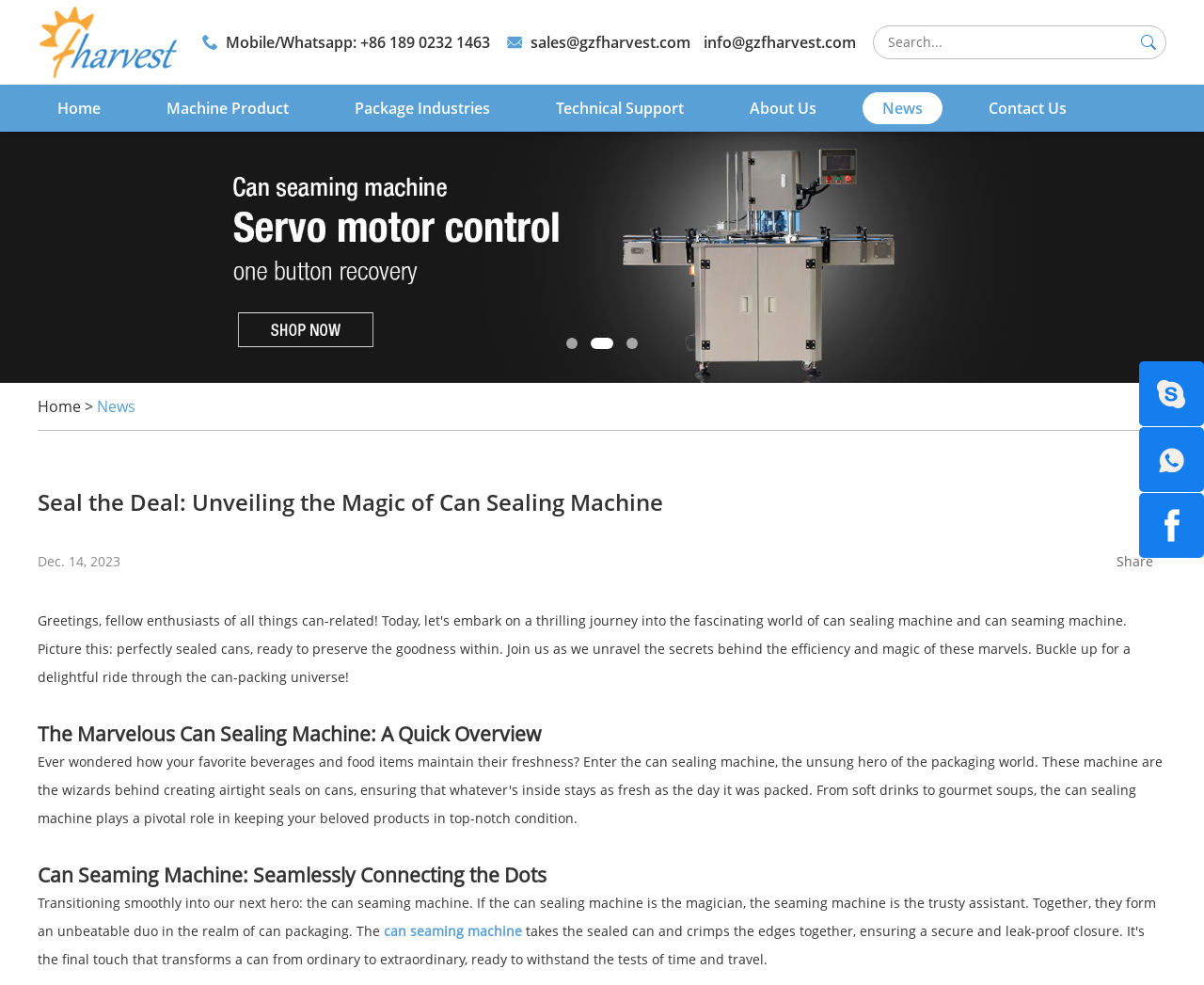Determine the bounding box for the UI element described here: "Machine Product".

[0.122, 0.094, 0.256, 0.126]